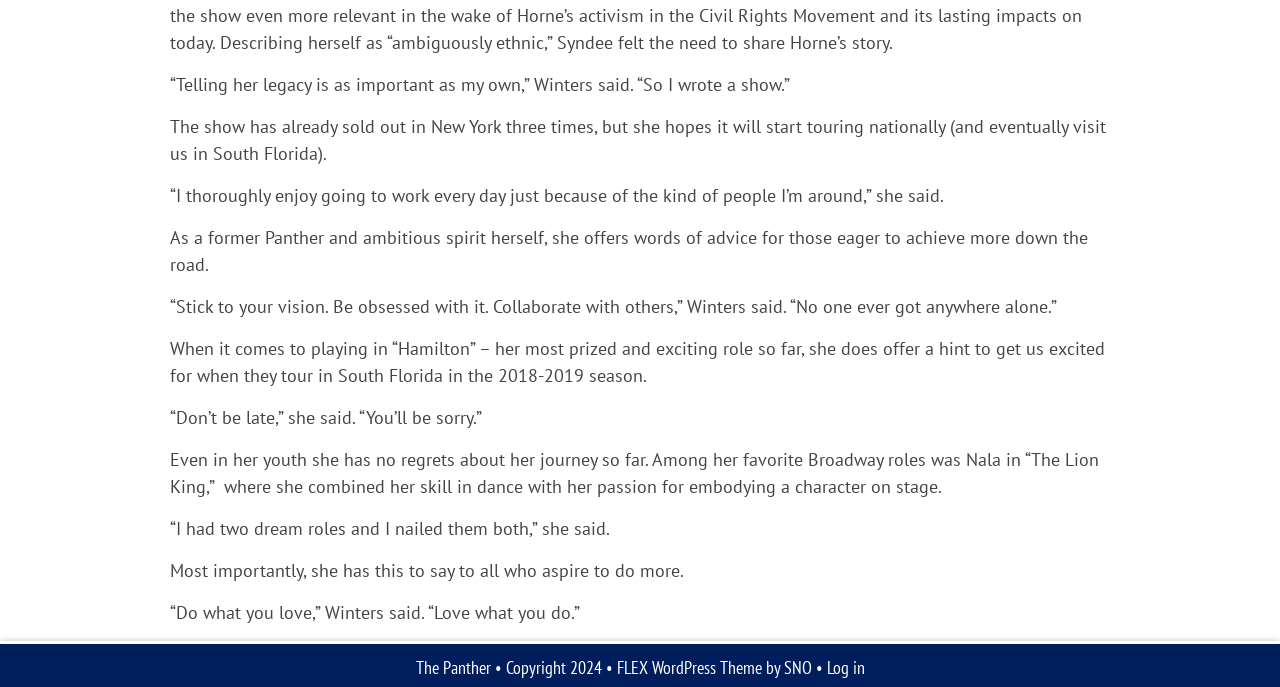What is the name of the show that Winters wrote?
Could you please answer the question thoroughly and with as much detail as possible?

The article does not explicitly mention the name of the show that Winters wrote, but it mentions that the show has already sold out in New York three times and hopes to start touring nationally.